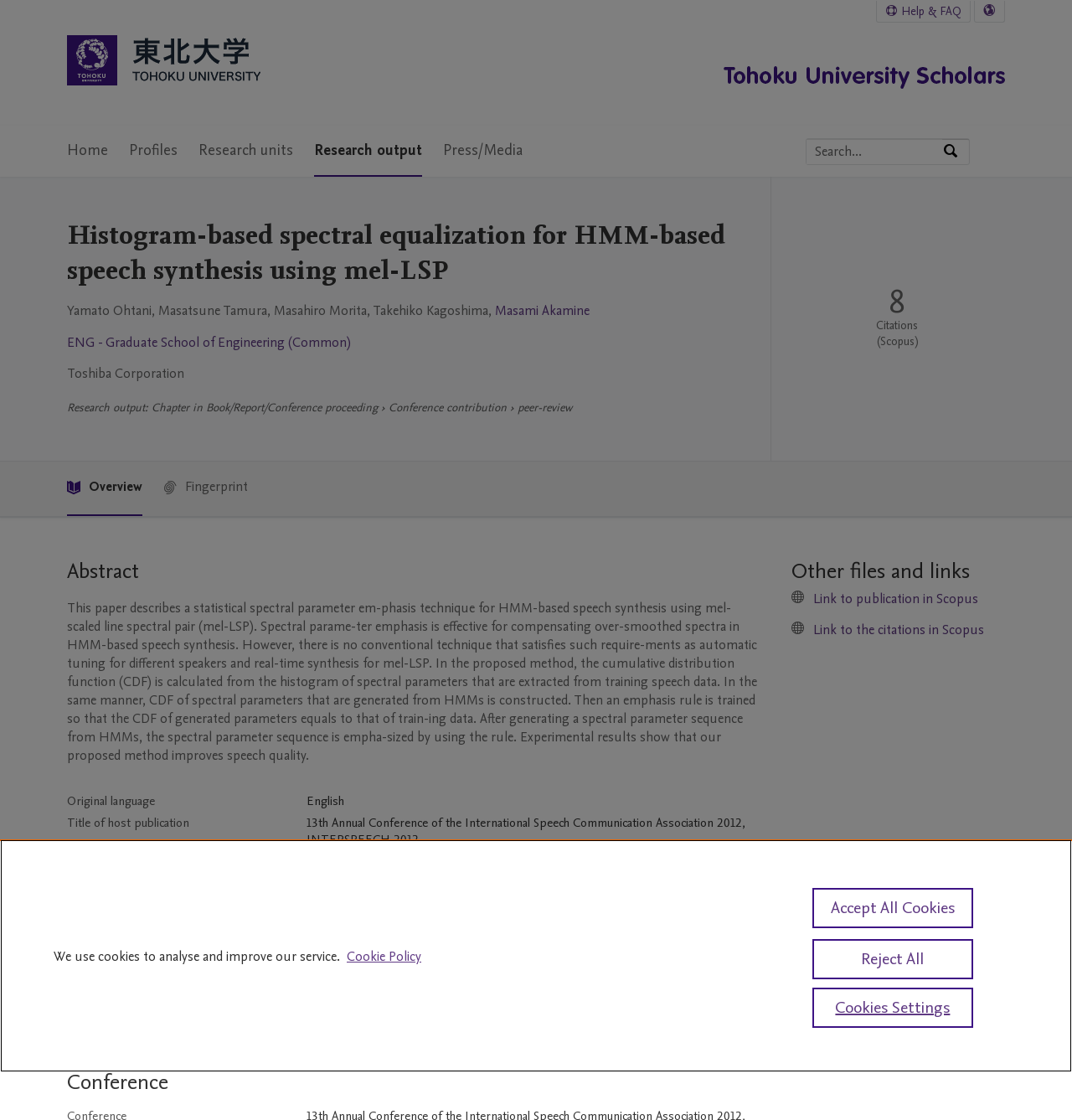Refer to the screenshot and give an in-depth answer to this question: How many citations does the research have?

The number of citations is provided in the 'Publication metrics' section, where it is stated that the research has 8 citations.